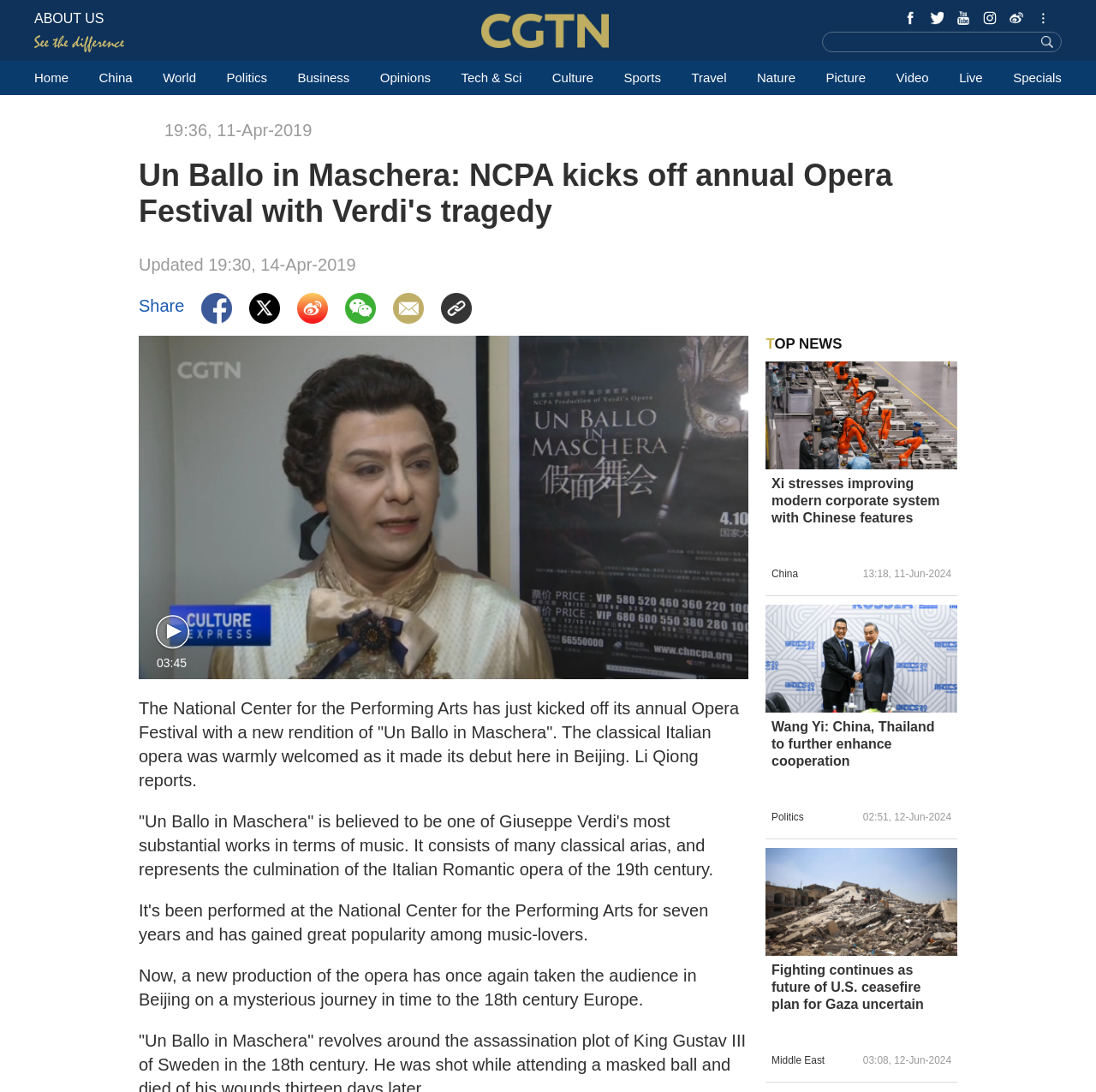Illustrate the webpage with a detailed description.

This webpage is about the National Center for the Performing Arts' (NCPA) annual Opera Festival, which kicked off with a new rendition of "Un Ballo in Maschera", a classical Italian opera by Giuseppe Verdi. The page has a top navigation bar with links to various sections, including "About Us", "Home", "China", "World", "Politics", and more.

Below the navigation bar, there is a section with a title "TOP NEWS" and three news articles with images, headings, and brief summaries. The first article is about Xi Jinping's stress on improving the modern corporate system with Chinese features, the second is about Wang Yi's statement on China and Thailand's cooperation, and the third is about the uncertain future of the U.S. ceasefire plan for Gaza.

To the left of the news articles, there is a section with a video player and a brief description of the opera "Un Ballo in Maschera". The video player has a play button and a timestamp of 03:45. Below the video player, there are three paragraphs of text describing the opera and its significance.

At the top-right corner of the page, there are several social media links and a search bar. There are also several links to other news articles and sections, including "Picture", "Video", and "Live".